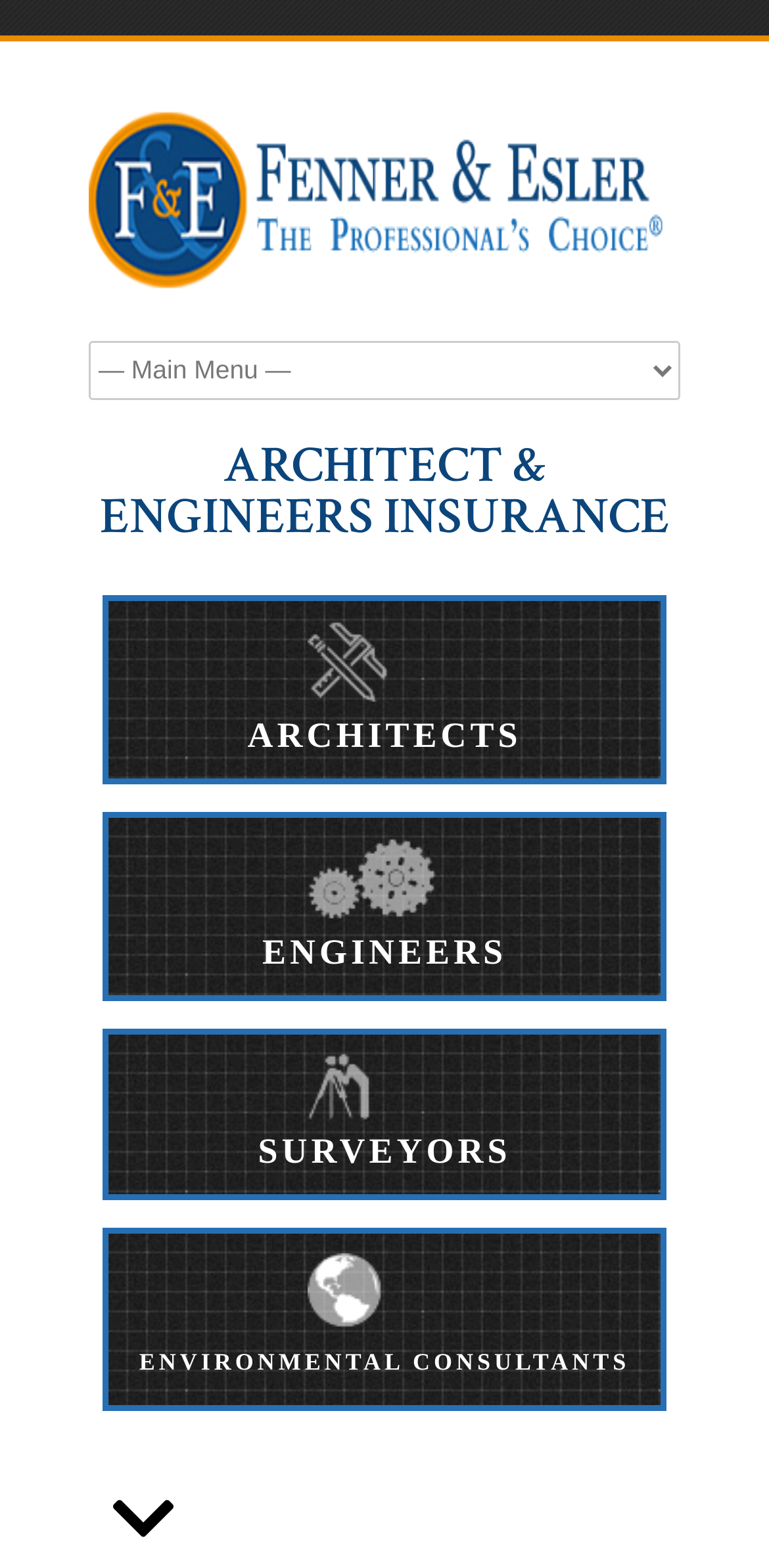Summarize the webpage with a detailed and informative caption.

The webpage is about Fenner & Esler, an insurance company specializing in Architects & Engineers Insurance in Virginia. At the top left, there is a logo of the company, which is an image. Next to the logo, there is a combobox that has a dropdown menu. Below the logo, there is a heading that reads "ARCHITECT & ENGINEERS INSURANCE" in a prominent font size.

On the right side of the page, there are four sections, each with a heading and a figure. The headings are "ARCHITECTS", "ENGINEERS", "SURVEYORS", and "ENVIRONMENTAL CONSULTANTS", respectively. Each section has a link below the heading, and a figure that appears to be an icon or an image. These sections are arranged vertically, with "ARCHITECTS" at the top and "ENVIRONMENTAL CONSULTANTS" at the bottom.

The overall layout of the page is organized, with clear headings and concise text. The use of figures and icons adds visual appeal to the page. The company's logo and the headings are prominently displayed, making it clear what the company does and what services it offers.